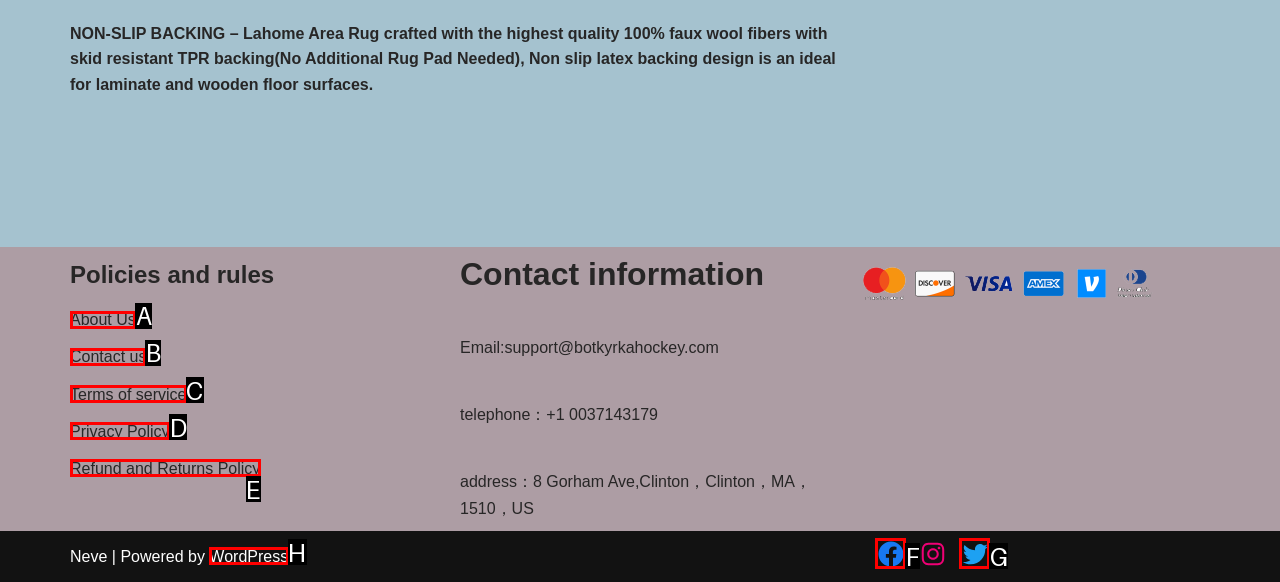Point out the option that needs to be clicked to fulfill the following instruction: Contact us
Answer with the letter of the appropriate choice from the listed options.

B